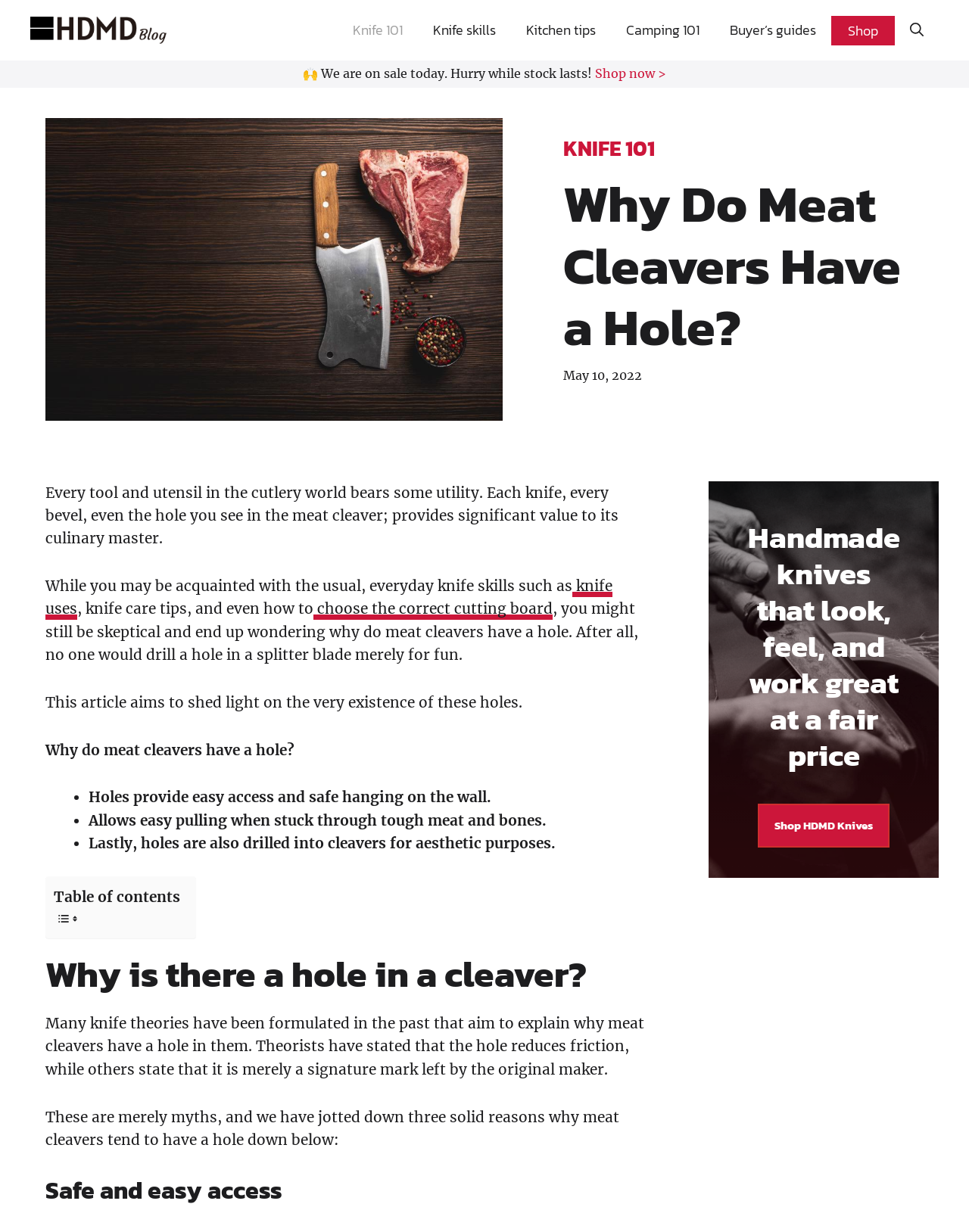What is the purpose of the hole in a meat cleaver?
Provide an in-depth answer to the question, covering all aspects.

According to the article, one of the purposes of the hole in a meat cleaver is to provide easy access and safe hanging on the wall, as stated in the sentence 'Holes provide easy access and safe hanging on the wall.'.